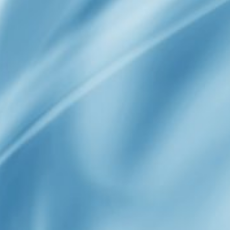Describe all the important aspects and features visible in the image.

This image features a smooth, flowing texture in a soft blue hue, evoking a sense of calm and tranquility. The gentle curves and gradients suggest a silky or satin-like appearance, contributing to a serene atmosphere. This visual can be tied to themes of comfort and relaxation, making it an ideal backdrop for content related to lifestyle, fashion, or wellness. The abstract nature of the image allows for versatile use, serving as an engaging visual element on the webpage promoting consumer technology and retail strategies.